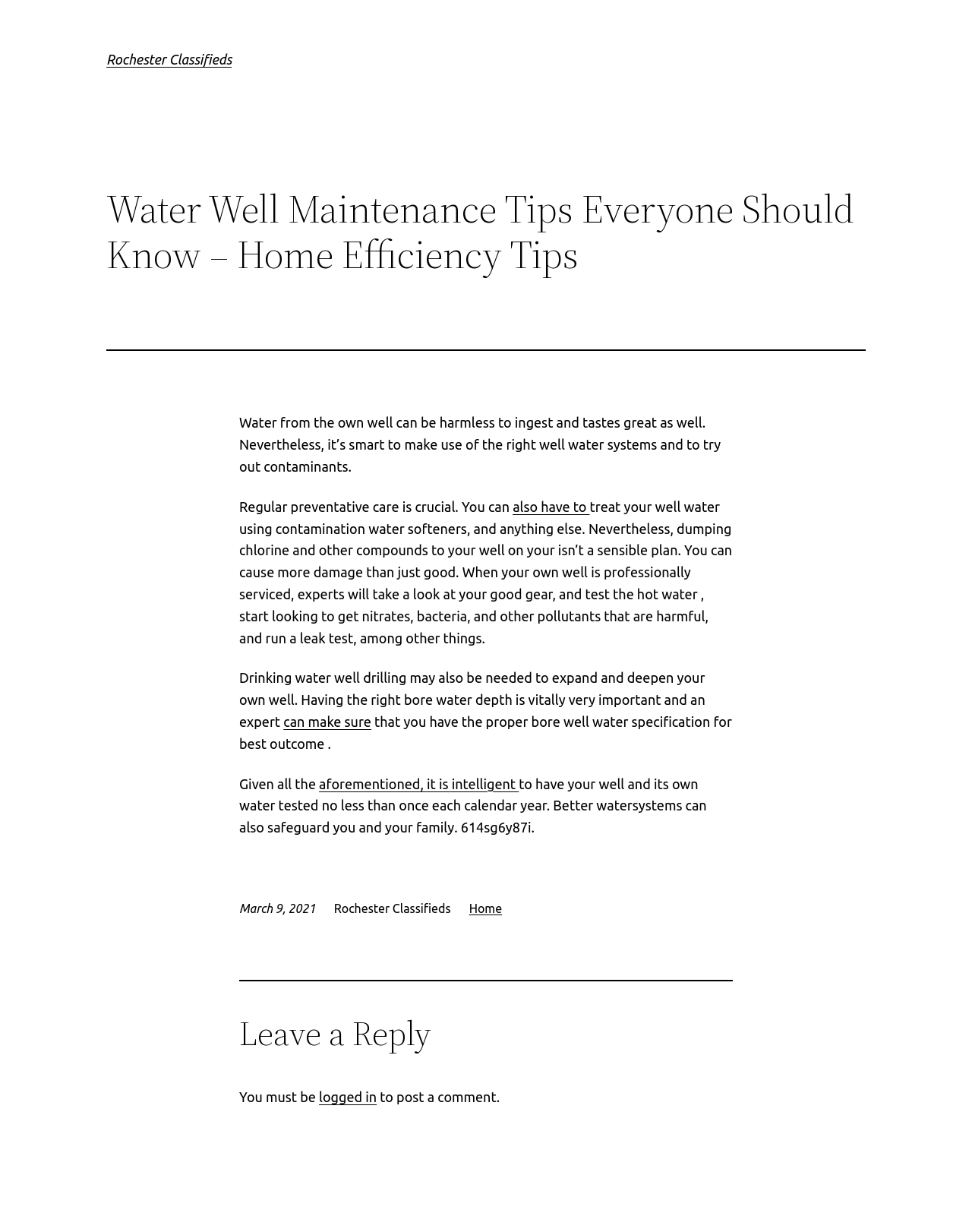Identify the bounding box coordinates of the HTML element based on this description: "aforementioned, it is intelligent".

[0.328, 0.63, 0.534, 0.642]